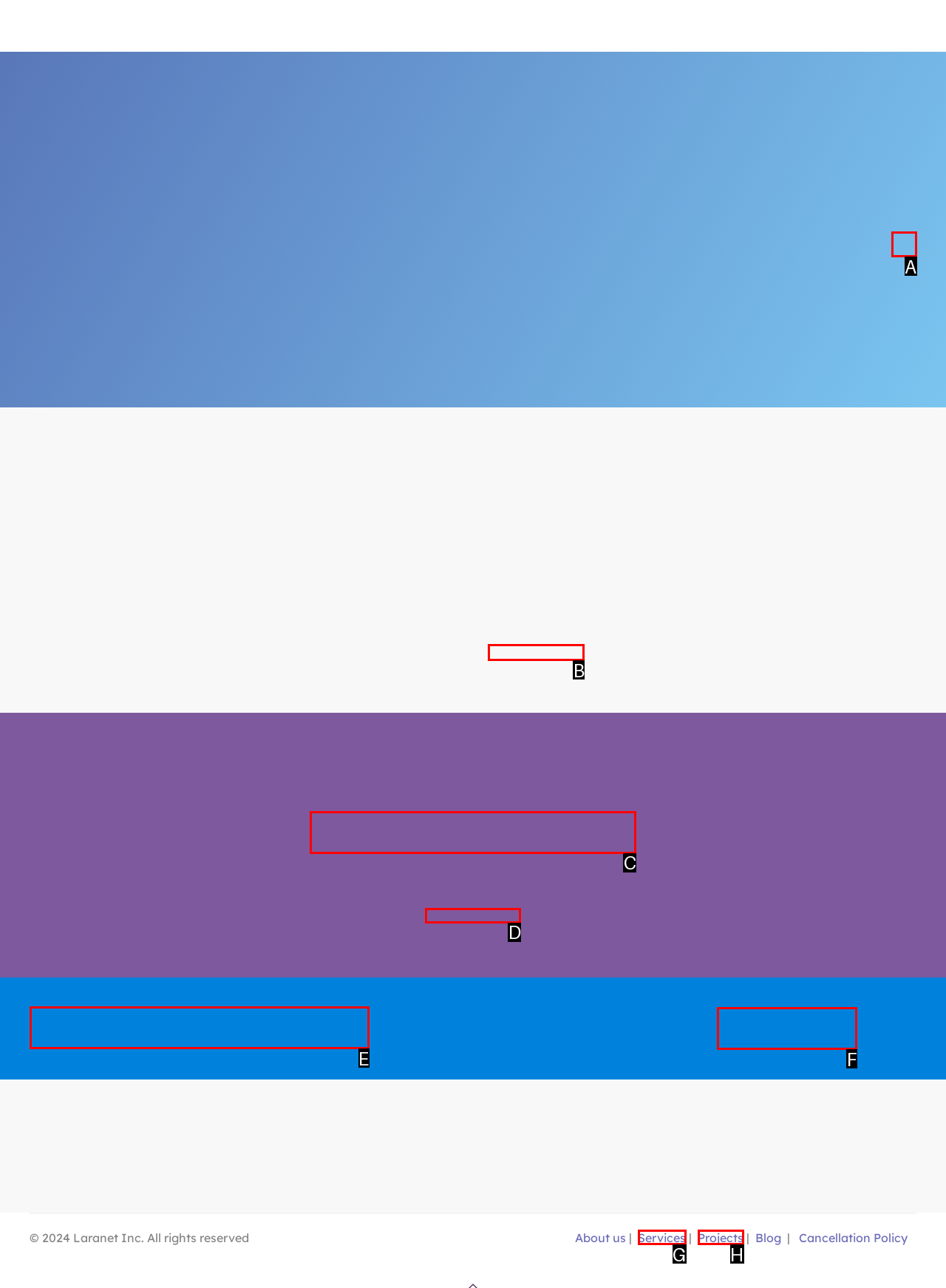Select the appropriate HTML element to click for the following task: Click the 'Let’s talk!' link
Answer with the letter of the selected option from the given choices directly.

F